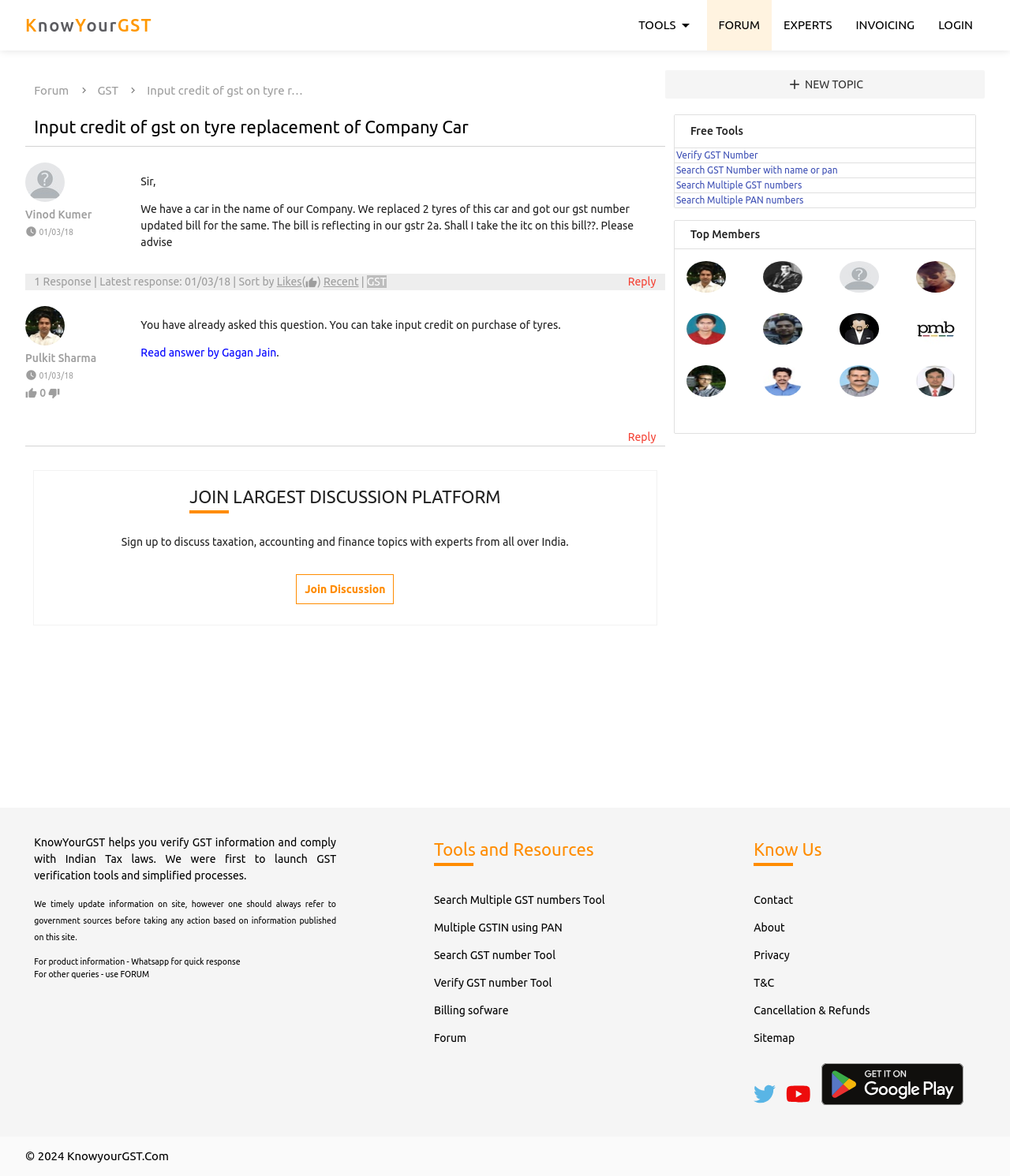Please identify the bounding box coordinates of the element on the webpage that should be clicked to follow this instruction: "Join the discussion". The bounding box coordinates should be given as four float numbers between 0 and 1, formatted as [left, top, right, bottom].

[0.293, 0.488, 0.39, 0.514]